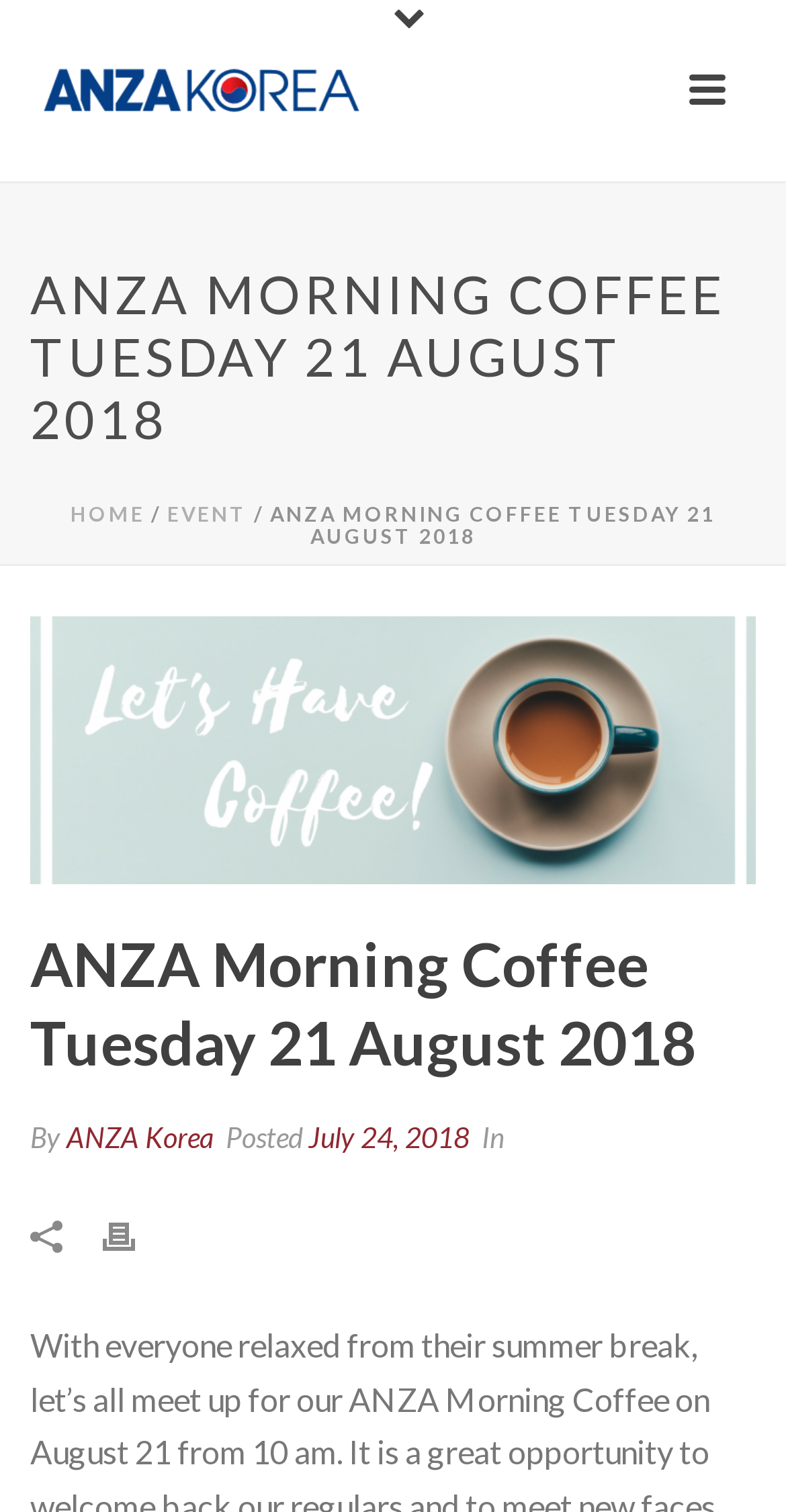Please identify the primary heading of the webpage and give its text content.

ANZA MORNING COFFEE TUESDAY 21 AUGUST 2018